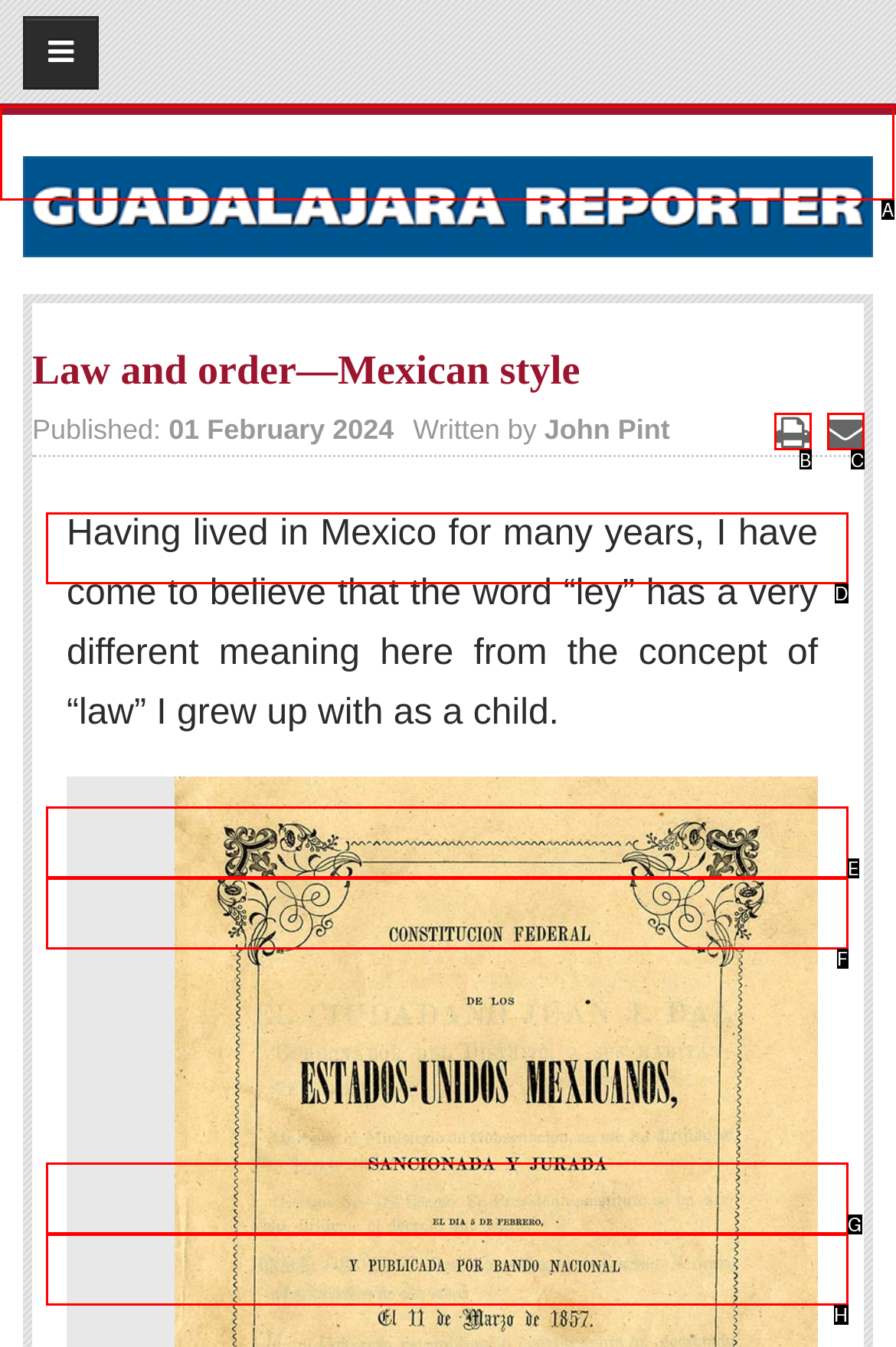Determine which HTML element best suits the description: Email. Reply with the letter of the matching option.

C